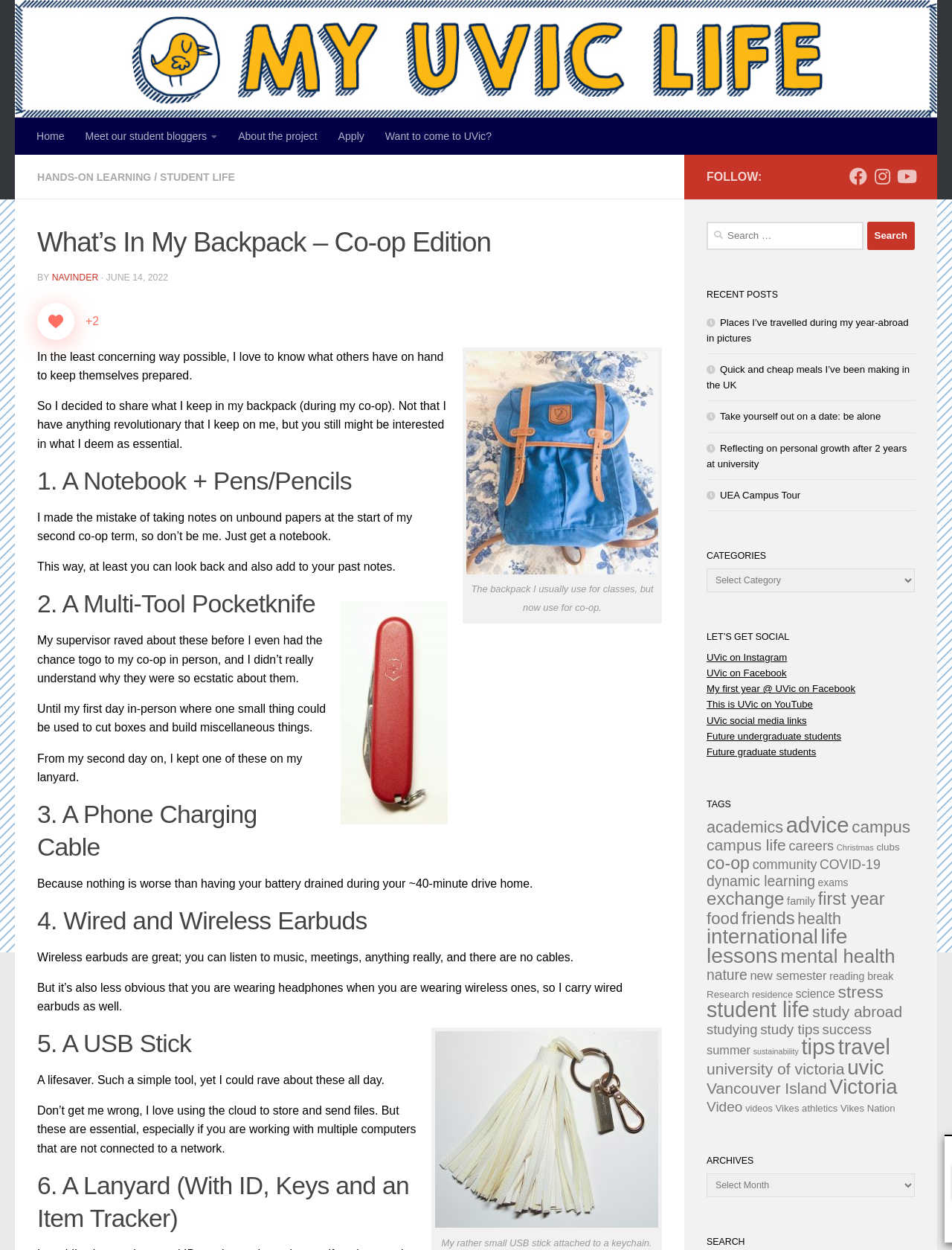Create an in-depth description of the webpage, covering main sections.

The webpage is about a blog post titled "What's In My Backpack - Co-op Edition" on the MyUVic Life website. At the top of the page, there is a navigation menu with links to "Home", "Meet our student bloggers", "About the project", "Apply", and "Want to come to UVic?". Below the navigation menu, there is a heading that reads "What's In My Backpack - Co-op Edition" followed by the author's name, "NAVINDER", and the date "JUNE 14, 2022".

The main content of the page is divided into sections, each with a heading and a brief description. The sections are numbered from 1 to 6, and they describe the essential items the author carries in their backpack during their co-op term. The items include a notebook and pens/pencils, a multi-tool pocketknife, a phone charging cable, wired and wireless earbuds, a USB stick, and a lanyard with an ID, keys, and an item tracker.

Each section has a brief description of the item and its importance. There are also images scattered throughout the page, including a photo of the backpack and its contents, as well as images of the individual items.

On the right-hand side of the page, there are several sections, including "FOLLOW", "RECENT POSTS", "CATEGORIES", "LET'S GET SOCIAL", and "TAGS". The "FOLLOW" section has links to UVic's social media profiles, while the "RECENT POSTS" section lists several recent blog posts. The "CATEGORIES" section has a dropdown menu with various categories, and the "LET'S GET SOCIAL" section has links to UVic's social media profiles and other related links. The "TAGS" section lists various tags related to the blog post, including "academics", "advice", "campus", and "co-op", among others.

Overall, the webpage is a blog post that shares the author's experience and tips for what to carry in a backpack during a co-op term, with a focus on the essential items and their importance.